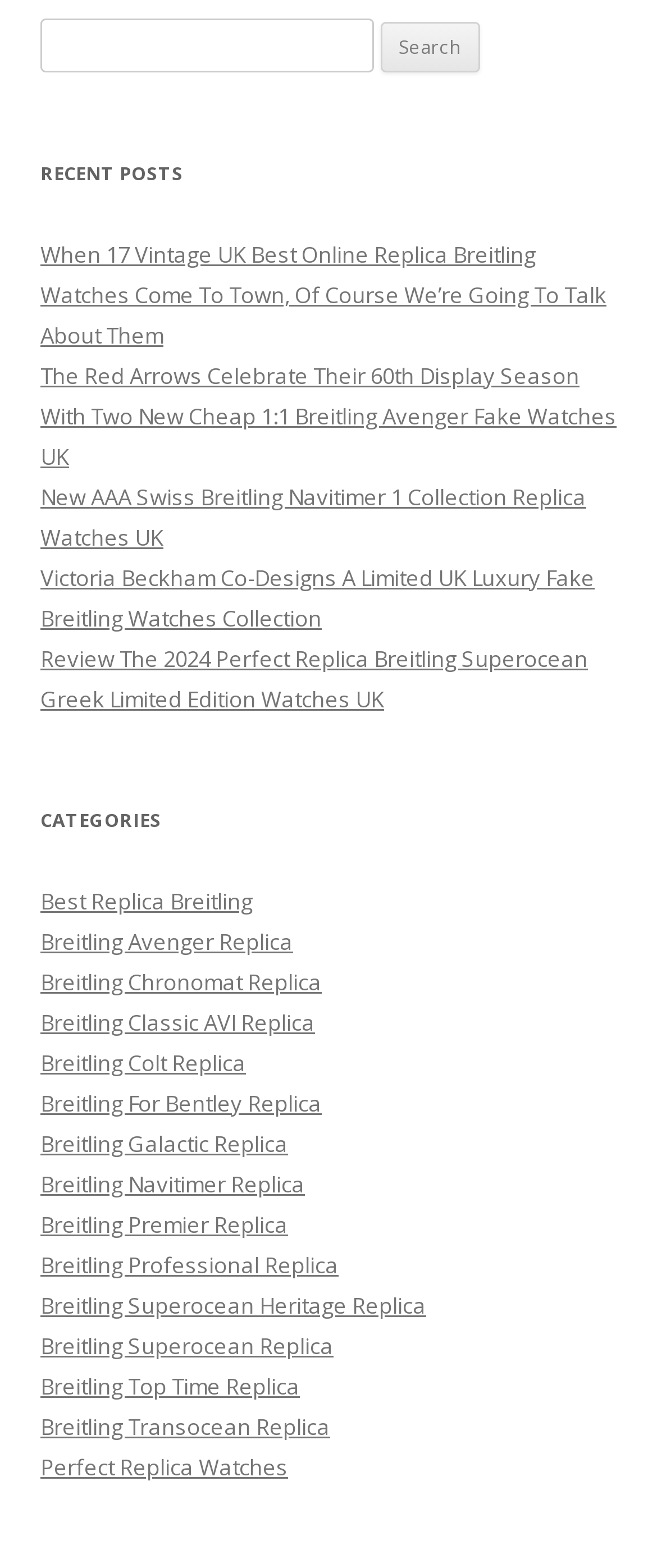Where is the 'Search' button located?
Can you offer a detailed and complete answer to this question?

The 'Search' button is located on the top right side of the page, beside the textbox, with a bounding box coordinate of [0.578, 0.014, 0.73, 0.046].